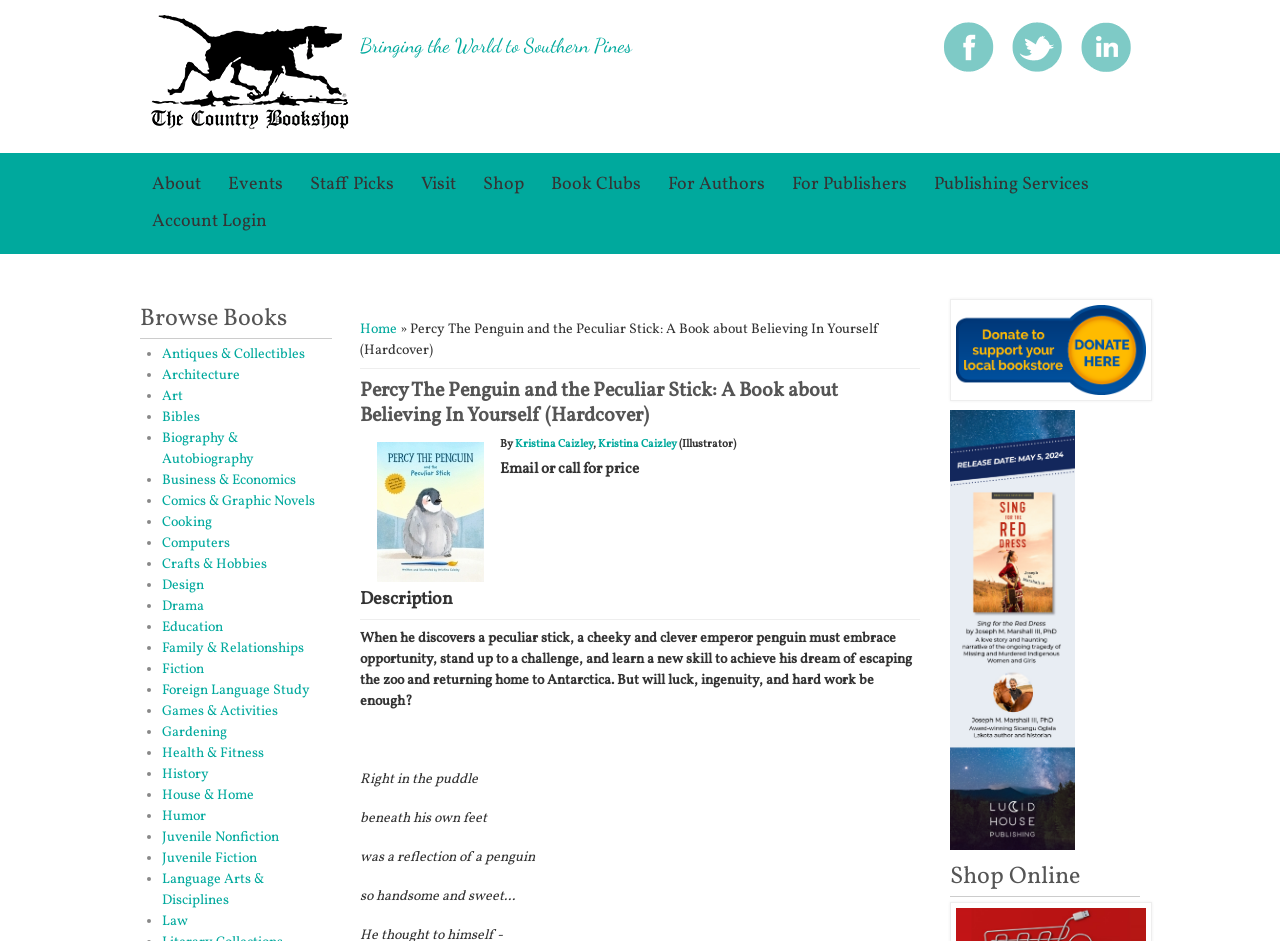Review the image closely and give a comprehensive answer to the question: What is the category of the book?

I found the answer by looking at the list of links under the heading 'Browse Books' and finding the link with the text 'Juvenile Nonfiction' which is likely to be the category of the book.